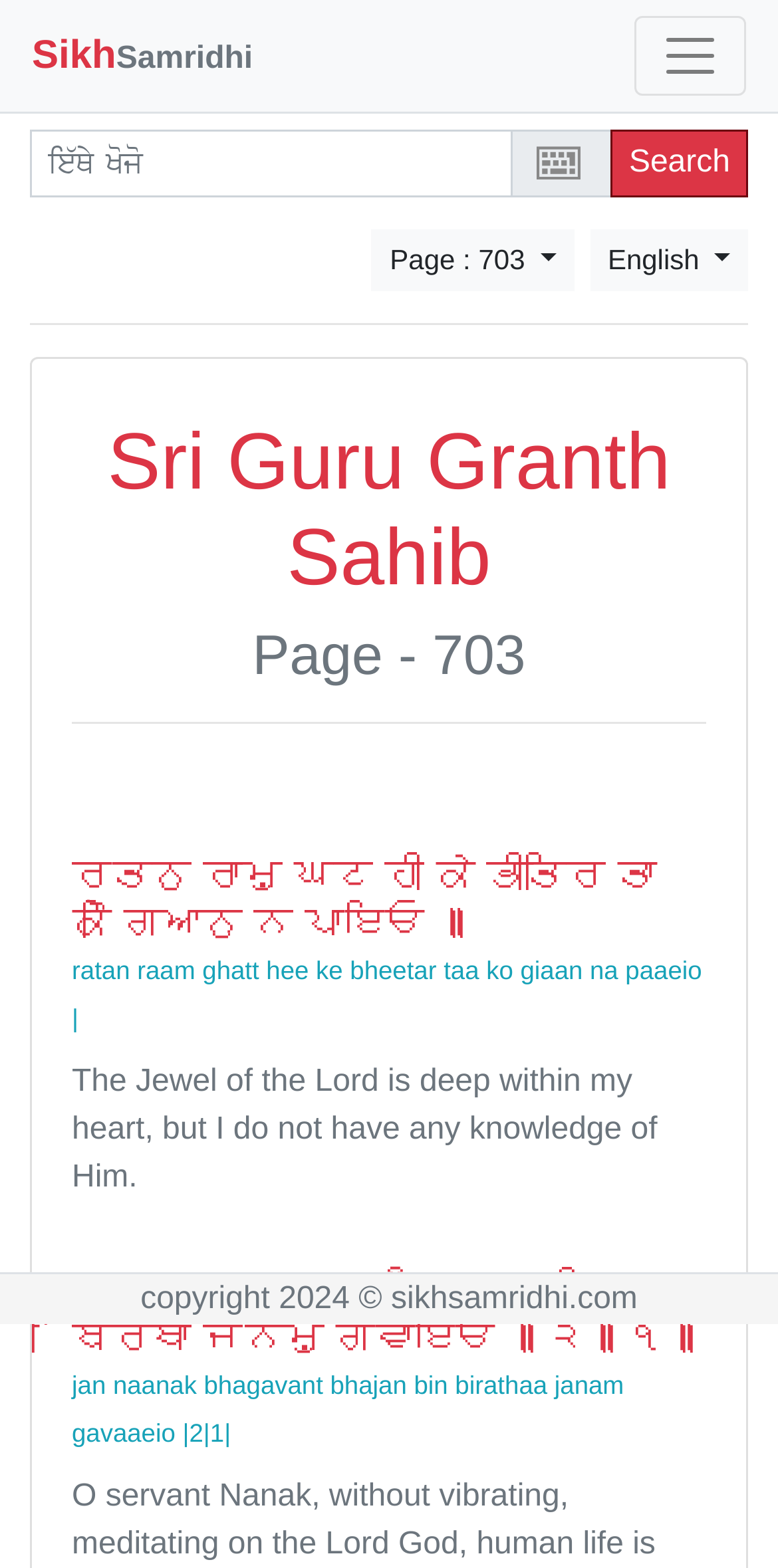Please specify the bounding box coordinates in the format (top-left x, top-left y, bottom-right x, bottom-right y), with all values as floating point numbers between 0 and 1. Identify the bounding box of the UI element described by: Facebook

None